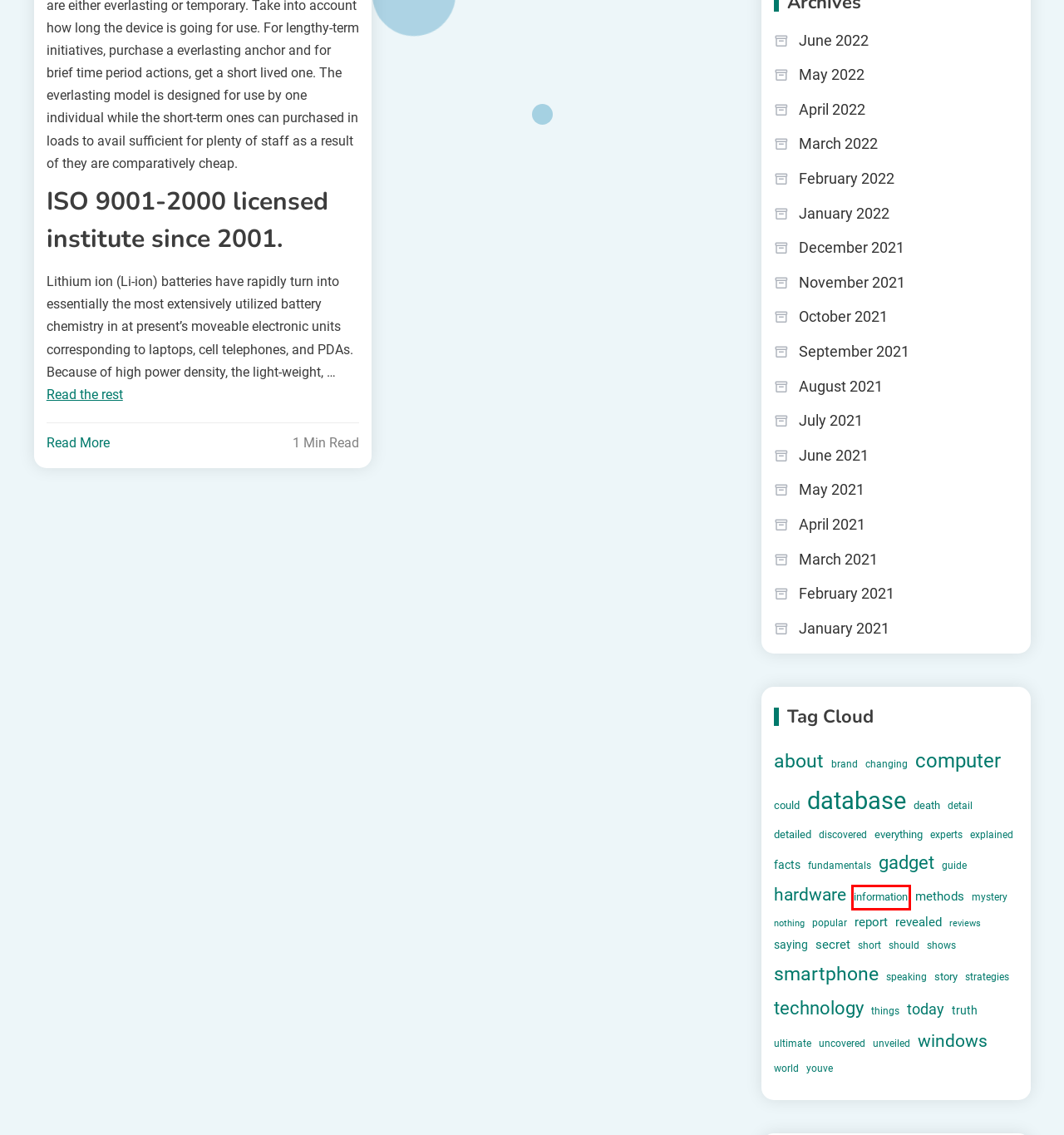You see a screenshot of a webpage with a red bounding box surrounding an element. Pick the webpage description that most accurately represents the new webpage after interacting with the element in the red bounding box. The options are:
A. explained – CPU Database
B. October 2021 – CPU Database
C. today – CPU Database
D. death – CPU Database
E. youve – CPU Database
F. speaking – CPU Database
G. technology – CPU Database
H. information – CPU Database

H